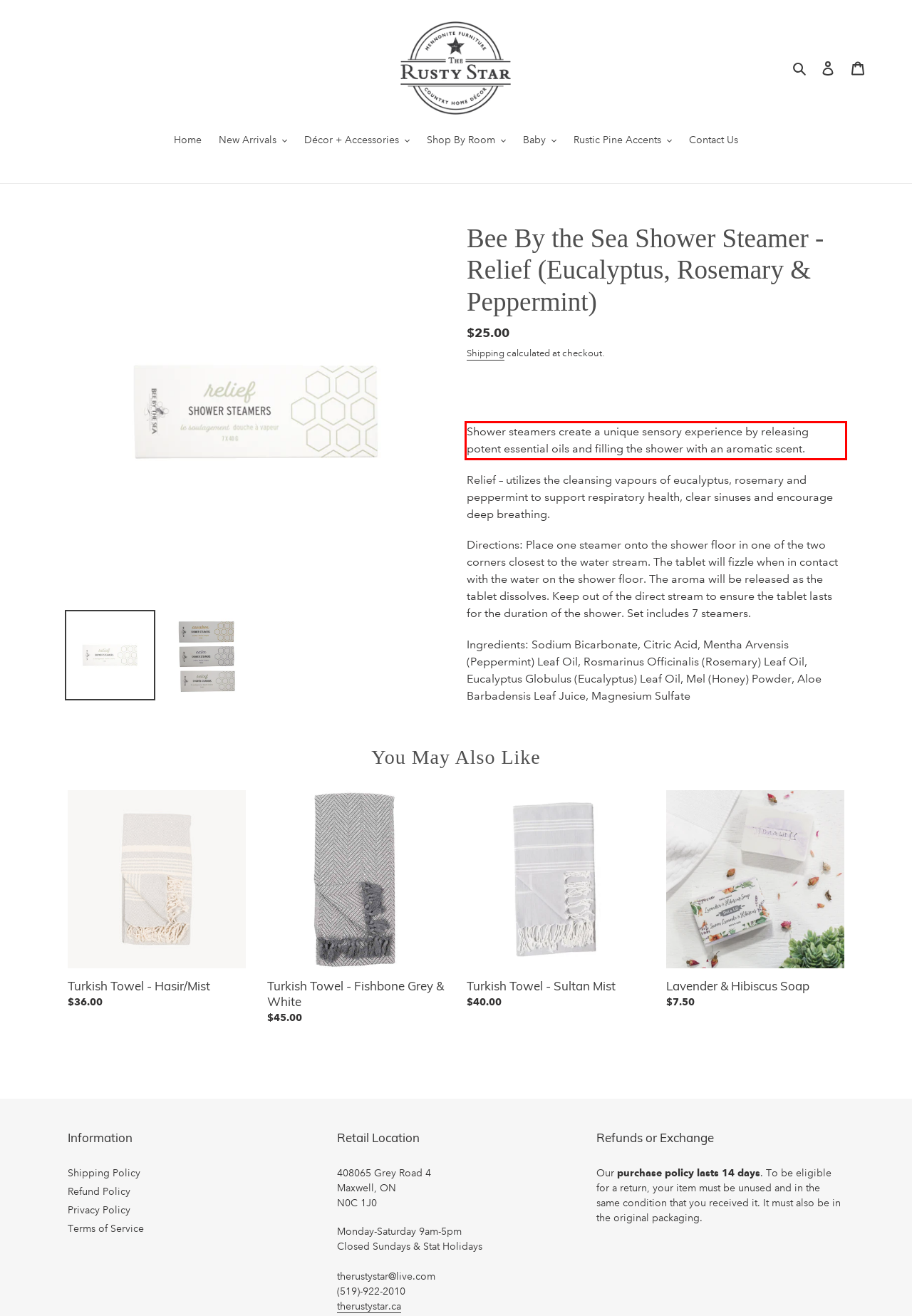You are given a screenshot with a red rectangle. Identify and extract the text within this red bounding box using OCR.

Shower steamers create a unique sensory experience by releasing potent essential oils and filling the shower with an aromatic scent.